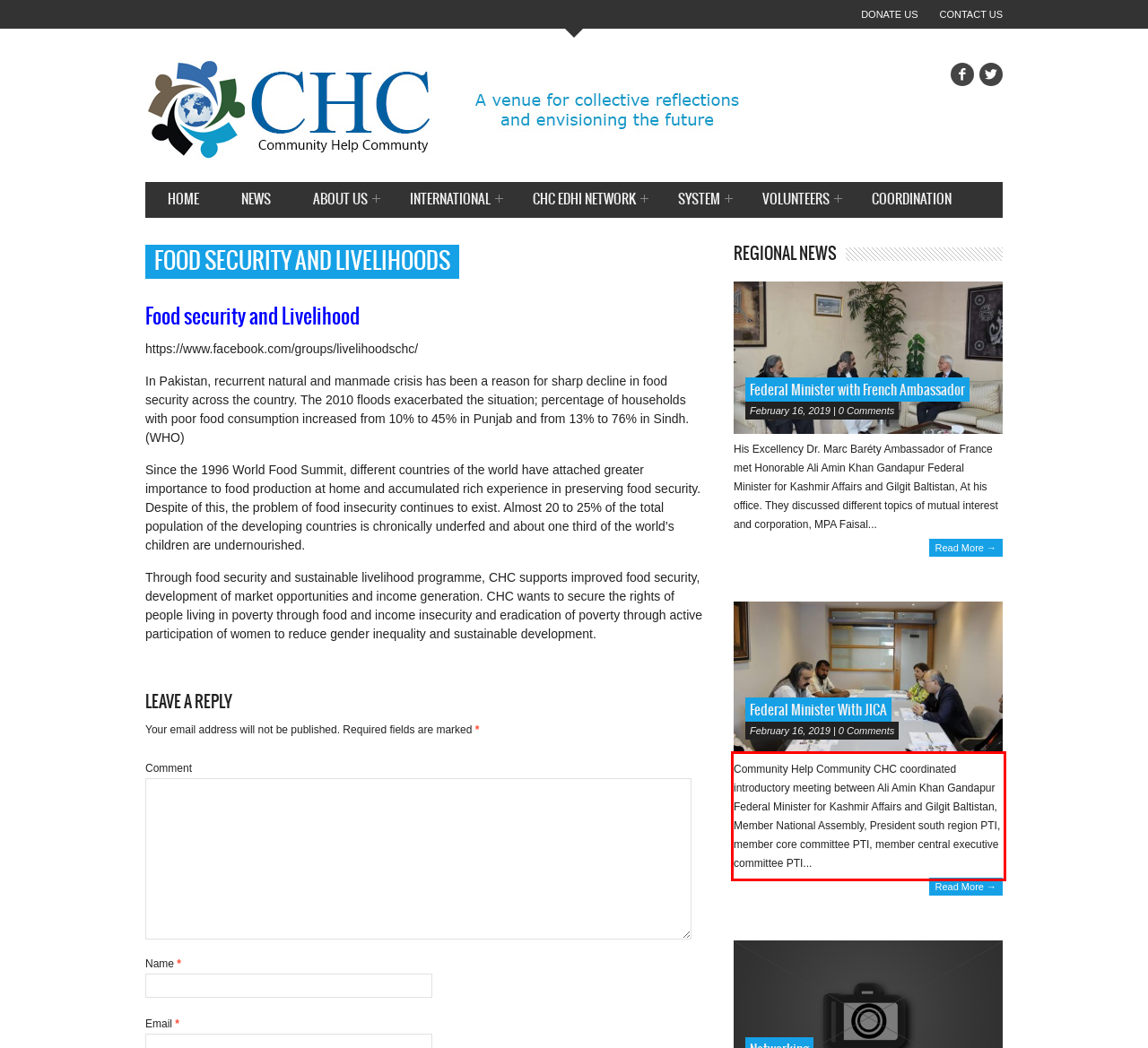Using the provided screenshot of a webpage, recognize the text inside the red rectangle bounding box by performing OCR.

Community Help Community CHC coordinated introductory meeting between Ali Amin Khan Gandapur Federal Minister for Kashmir Affairs and Gilgit Baltistan, Member National Assembly, President south region PTI, member core committee PTI, member central executive committee PTI...